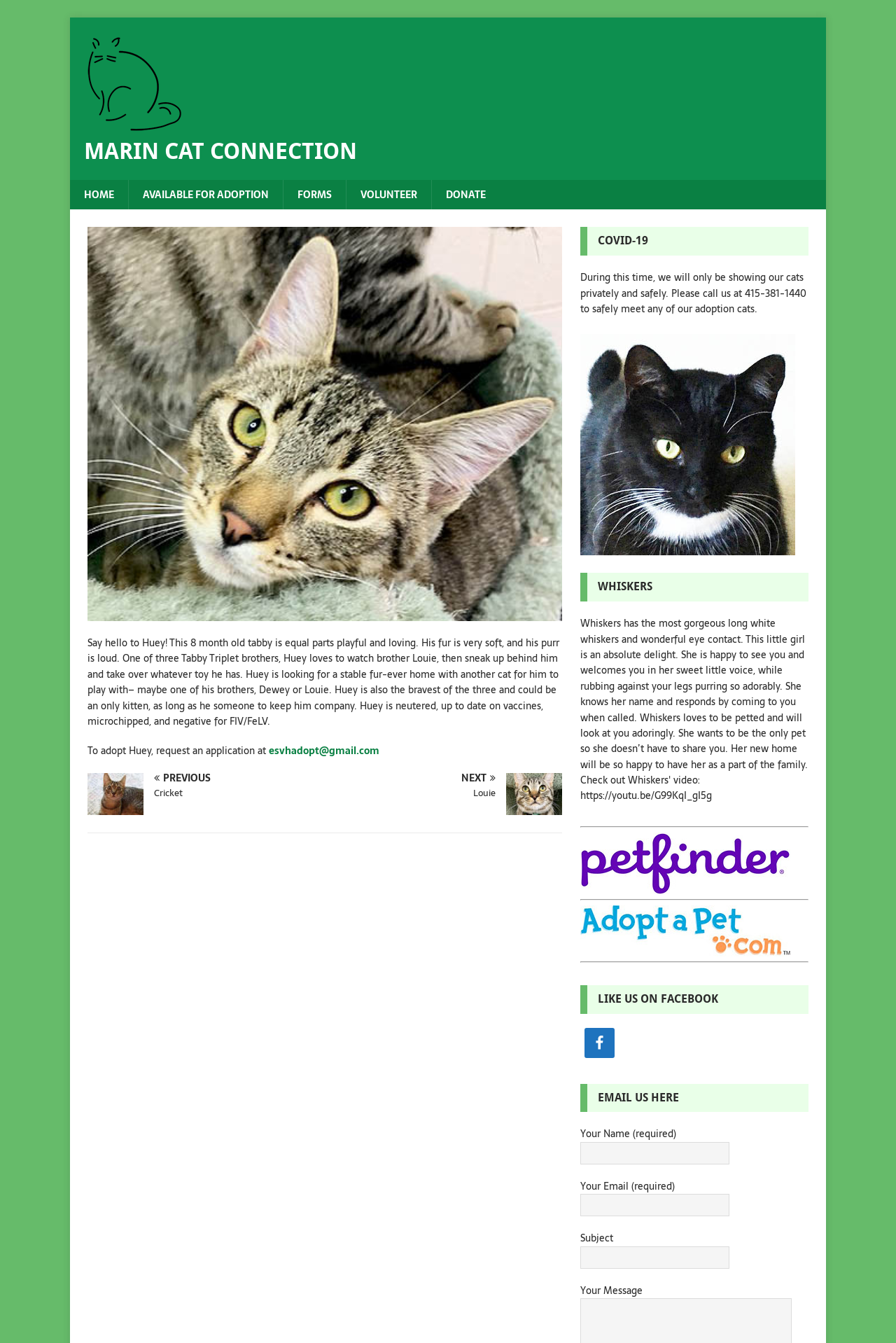Could you highlight the region that needs to be clicked to execute the instruction: "Click the 'NEXT' button to view Louie's profile"?

[0.369, 0.575, 0.627, 0.596]